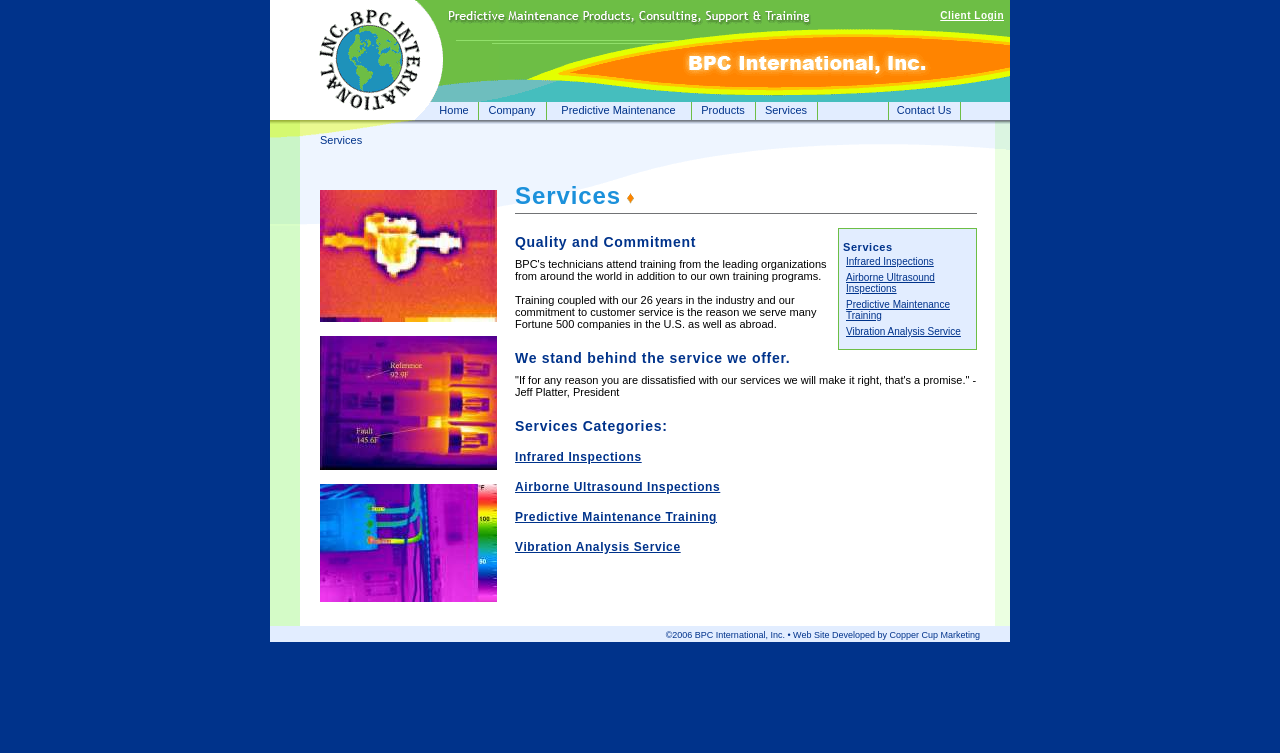What is the category of 'Infrared Inspections'?
Please provide a comprehensive and detailed answer to the question.

The category of 'Infrared Inspections' is Services, as it is listed under the heading 'Services Categories:' and also appears as a link under the heading 'Services'.